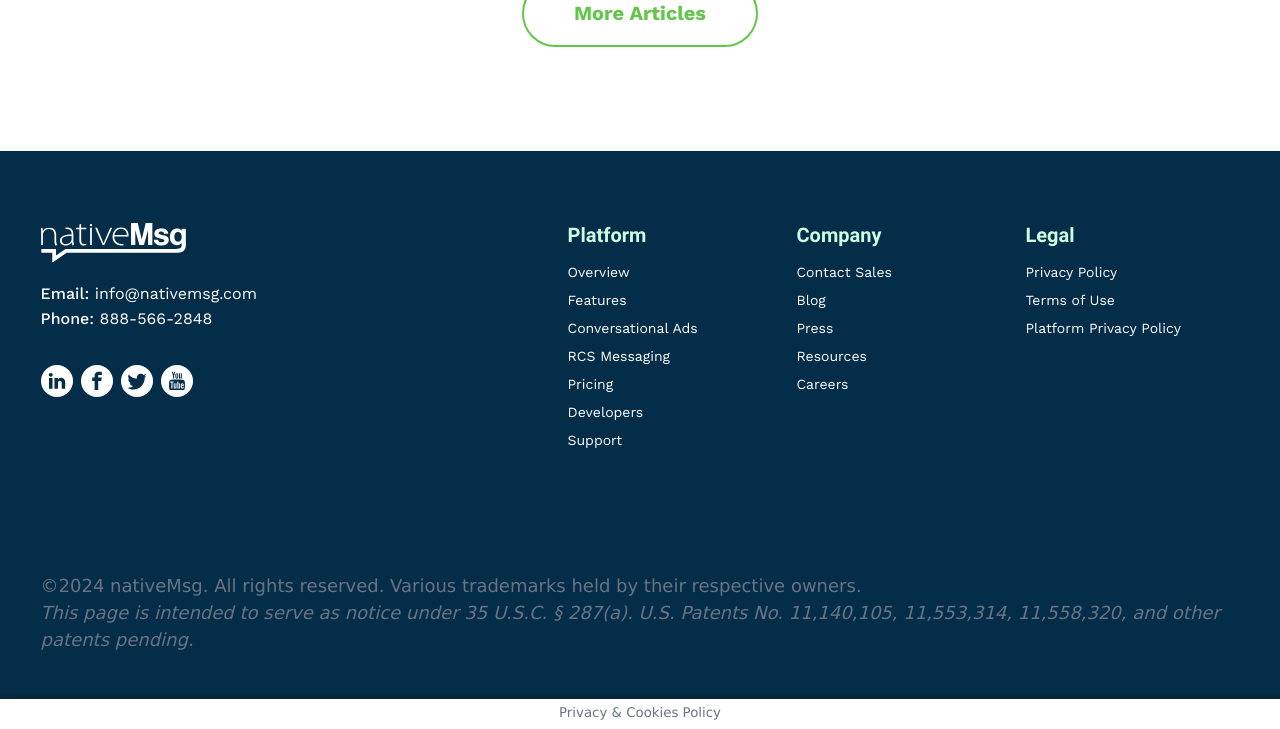Please indicate the bounding box coordinates for the clickable area to complete the following task: "Click the Phone link". The coordinates should be specified as four float numbers between 0 and 1, i.e., [left, top, right, bottom].

[0.078, 0.424, 0.166, 0.45]